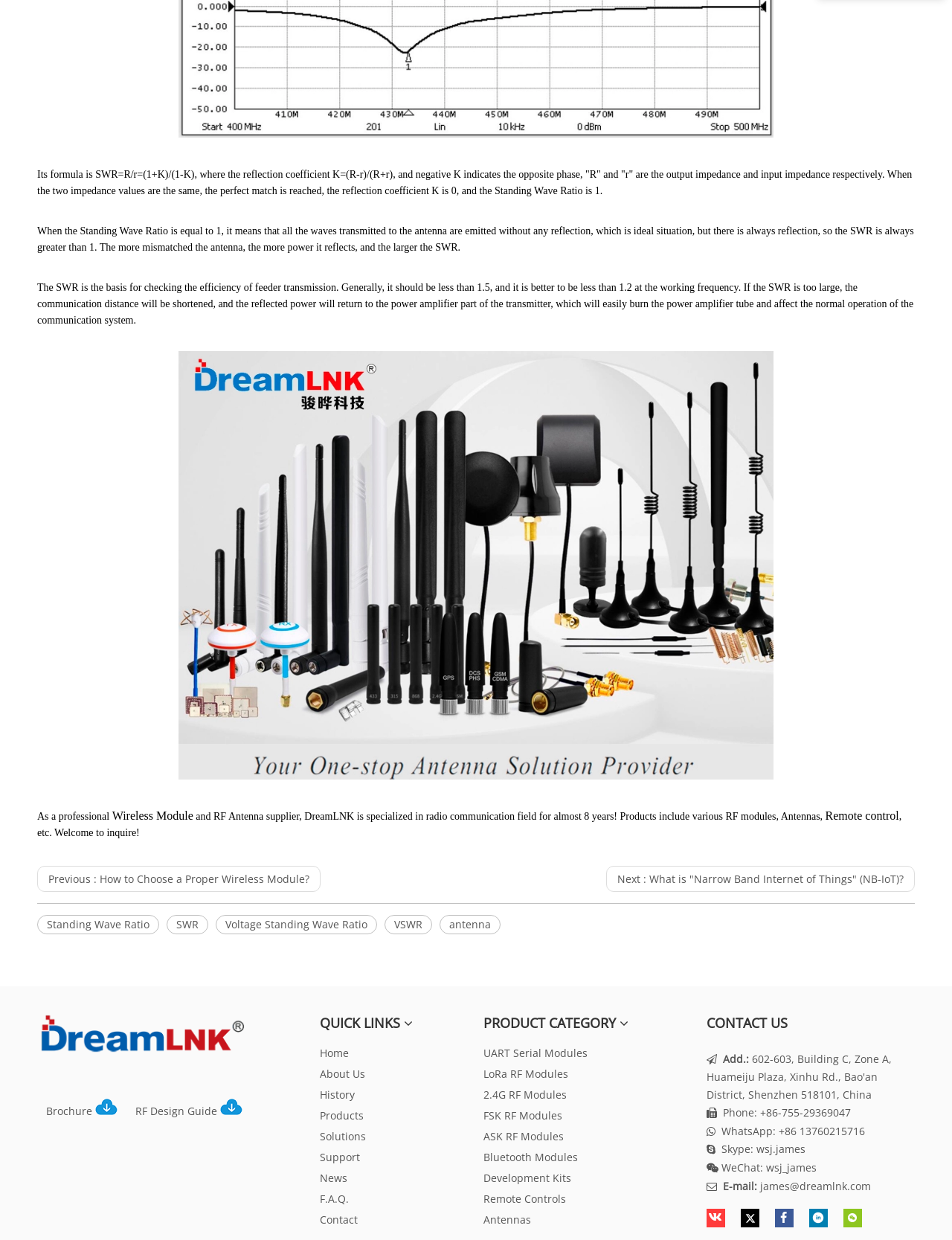Identify the bounding box coordinates of the region I need to click to complete this instruction: "Click on the 'Home' link".

[0.336, 0.843, 0.366, 0.855]